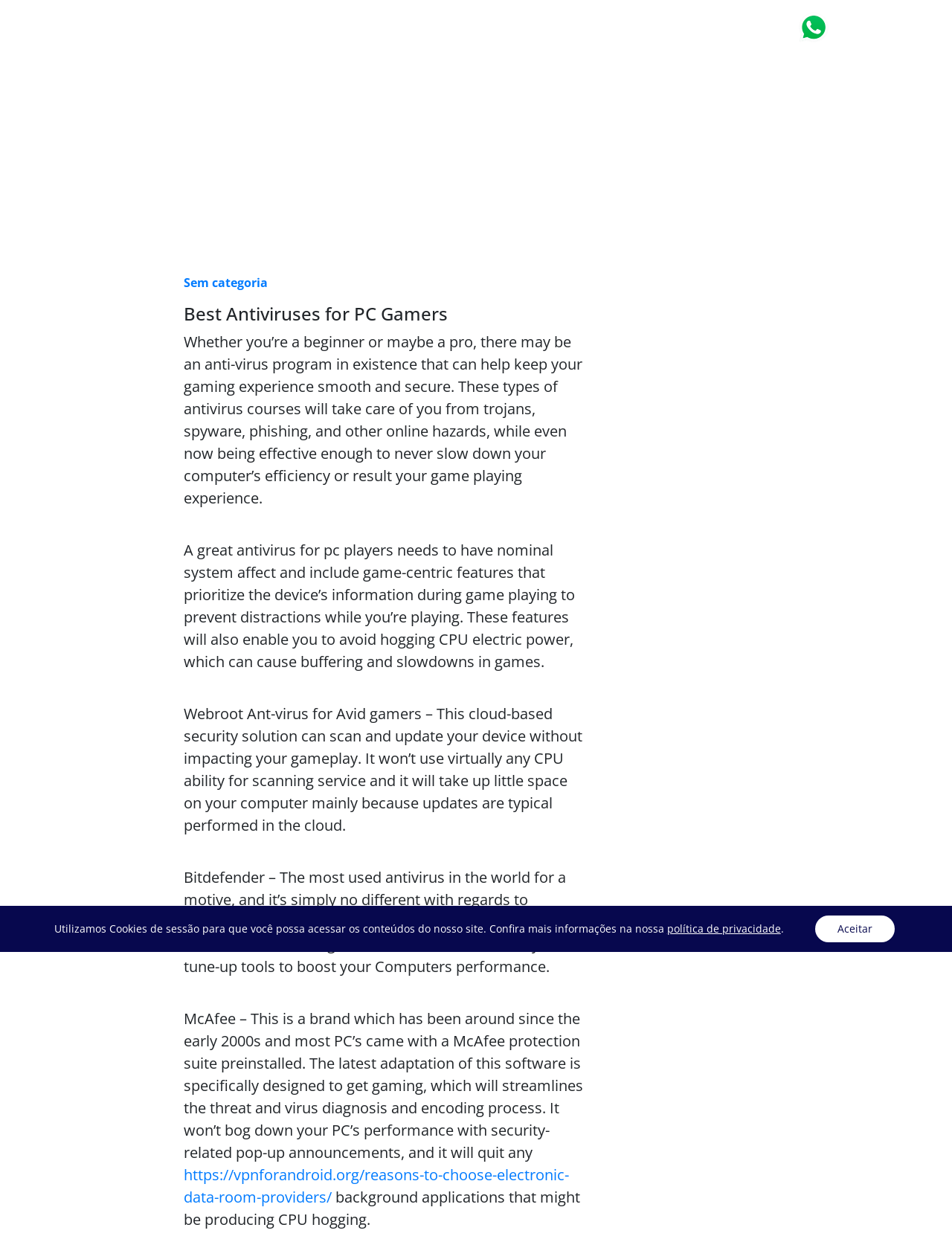Show the bounding box coordinates of the element that should be clicked to complete the task: "Click the 'CLIENTES' link".

[0.656, 0.012, 0.737, 0.031]